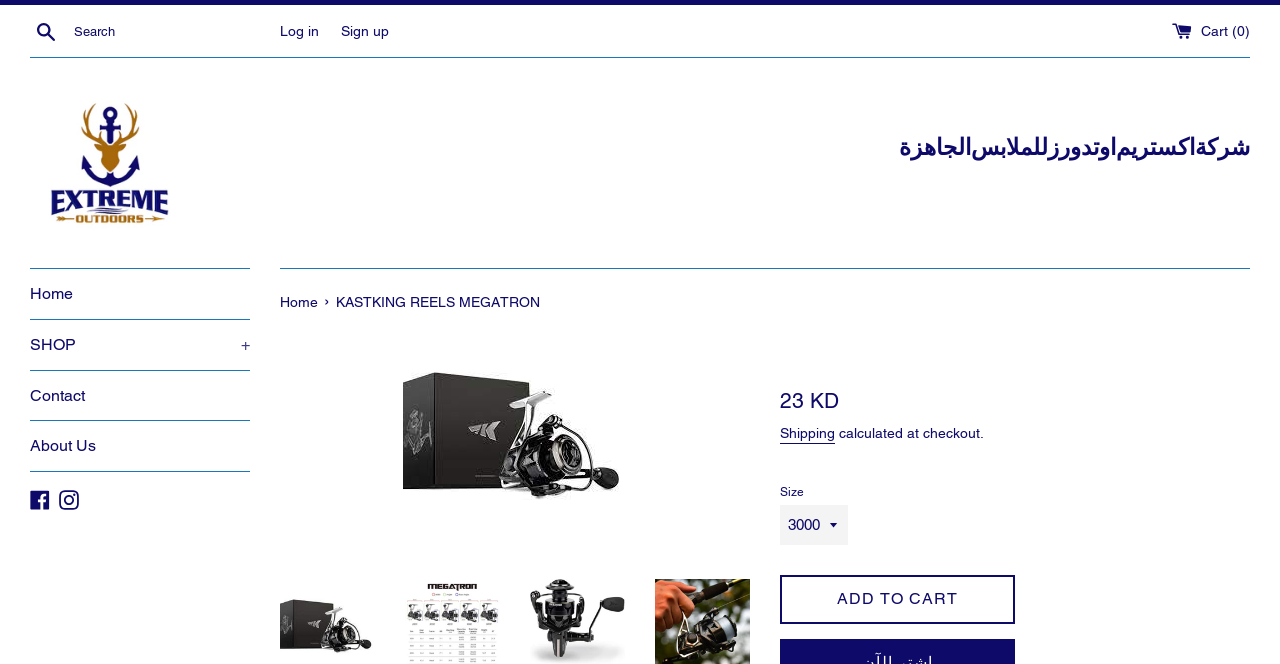Please identify the bounding box coordinates of the area that needs to be clicked to fulfill the following instruction: "Search for products."

[0.023, 0.026, 0.048, 0.066]